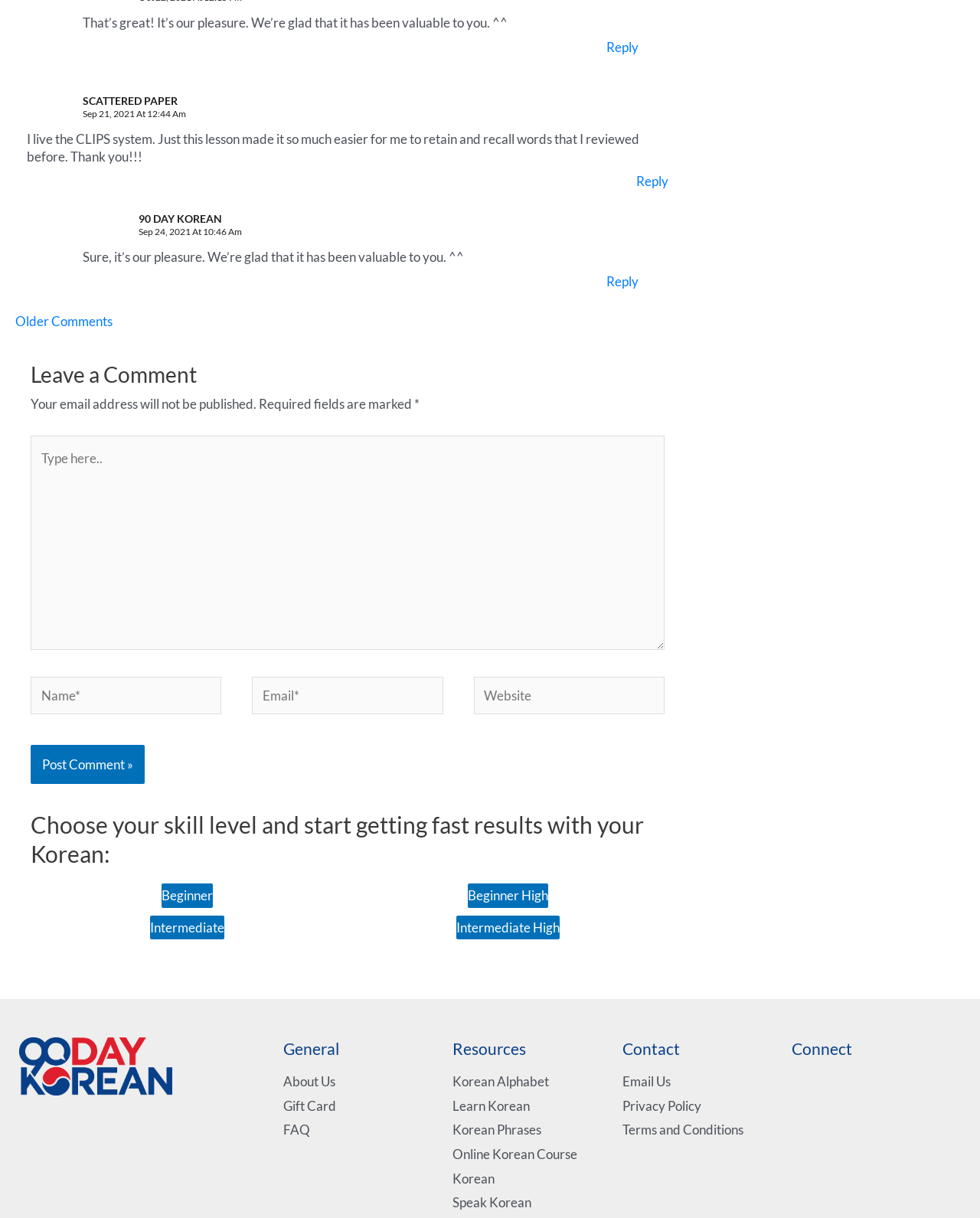Calculate the bounding box coordinates of the UI element given the description: "name="submit" value="Post Comment »"".

[0.031, 0.611, 0.148, 0.644]